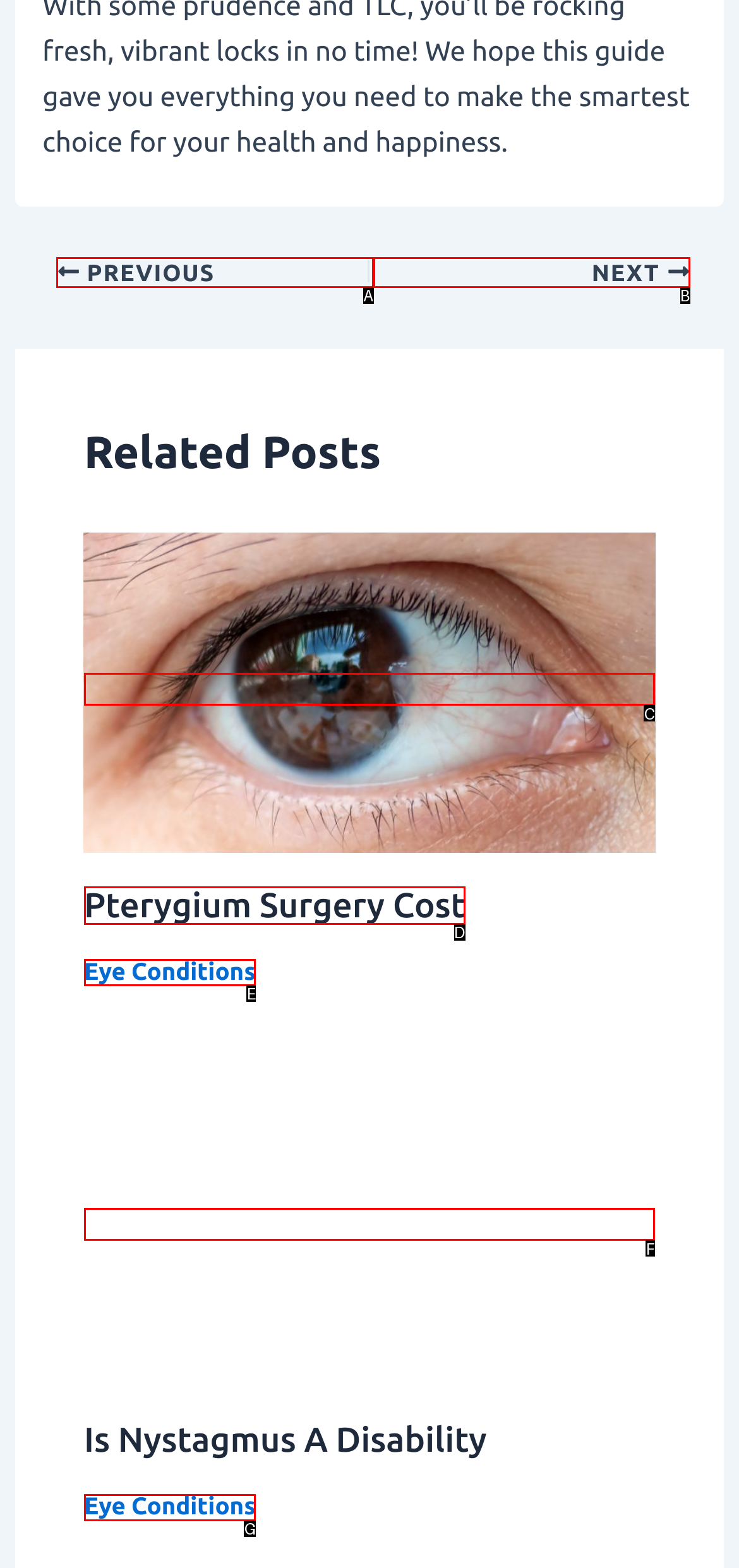Select the HTML element that matches the description: alt="Nystagmus-A-Disability"
Respond with the letter of the correct choice from the given options directly.

F